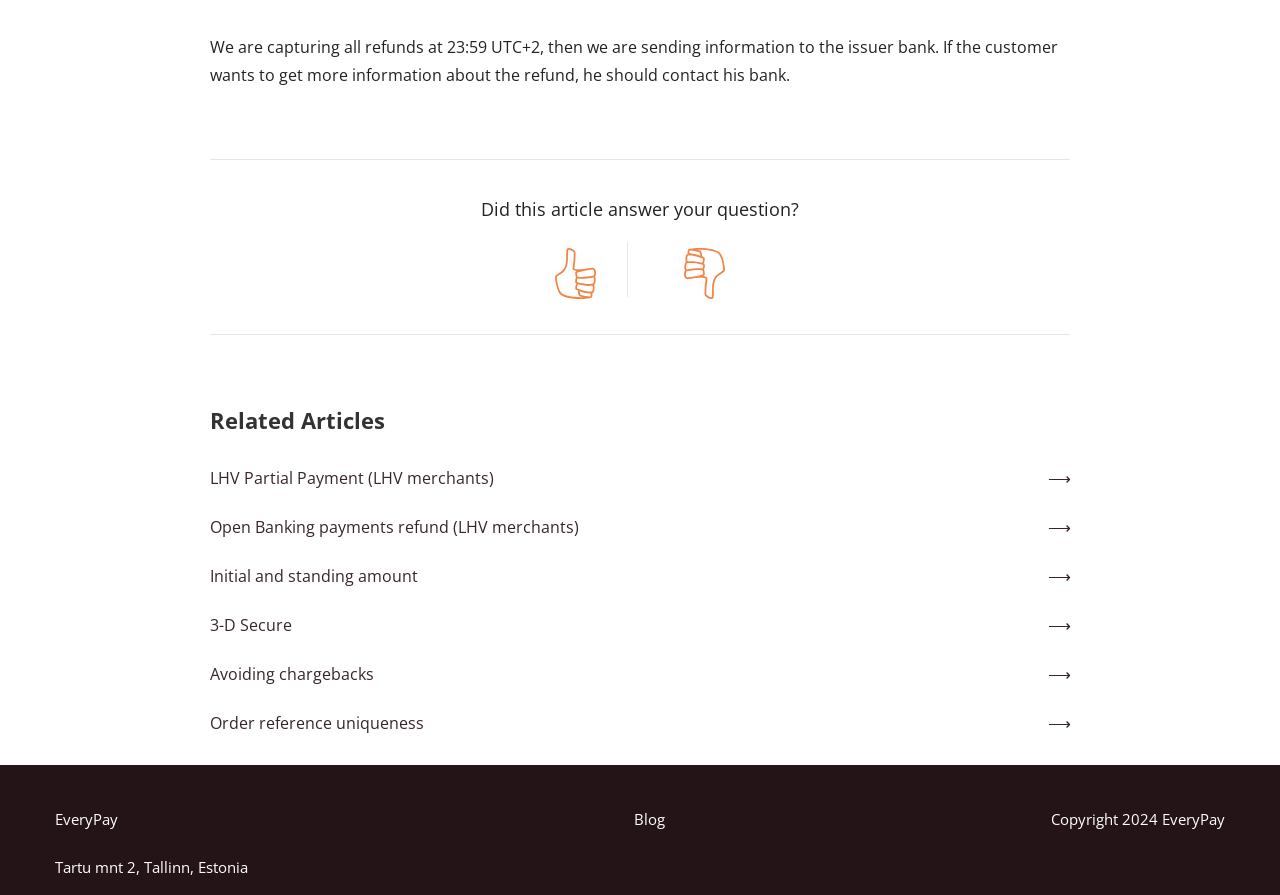Determine the bounding box coordinates for the HTML element mentioned in the following description: "Initial and standing amount". The coordinates should be a list of four floats ranging from 0 to 1, represented as [left, top, right, bottom].

[0.164, 0.619, 0.836, 0.668]